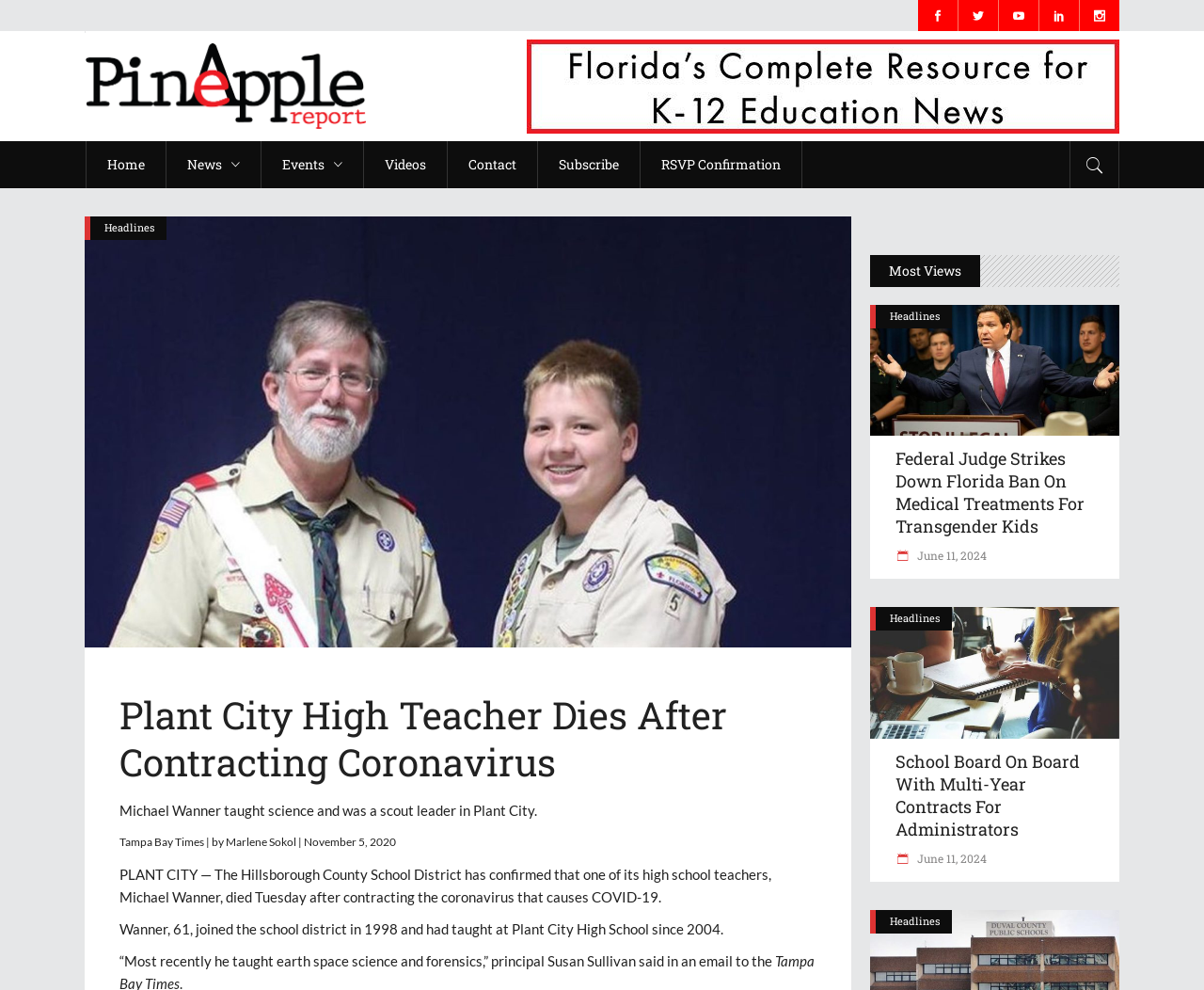Specify the bounding box coordinates of the area to click in order to execute this command: 'Check the Most Views'. The coordinates should consist of four float numbers ranging from 0 to 1, and should be formatted as [left, top, right, bottom].

[0.738, 0.264, 0.798, 0.282]